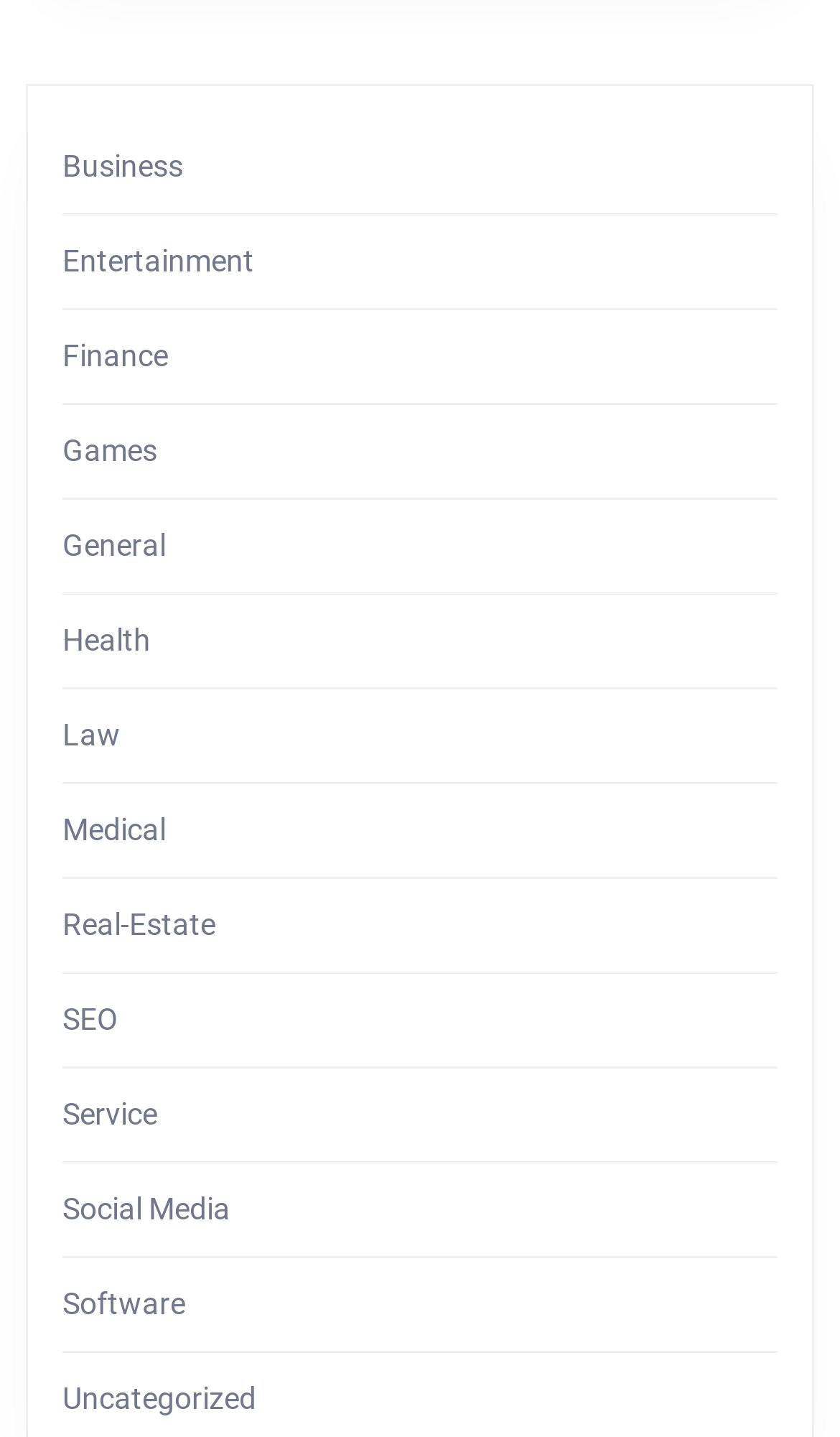Determine the bounding box coordinates for the clickable element required to fulfill the instruction: "Input your email". Provide the coordinates as four float numbers between 0 and 1, i.e., [left, top, right, bottom].

None